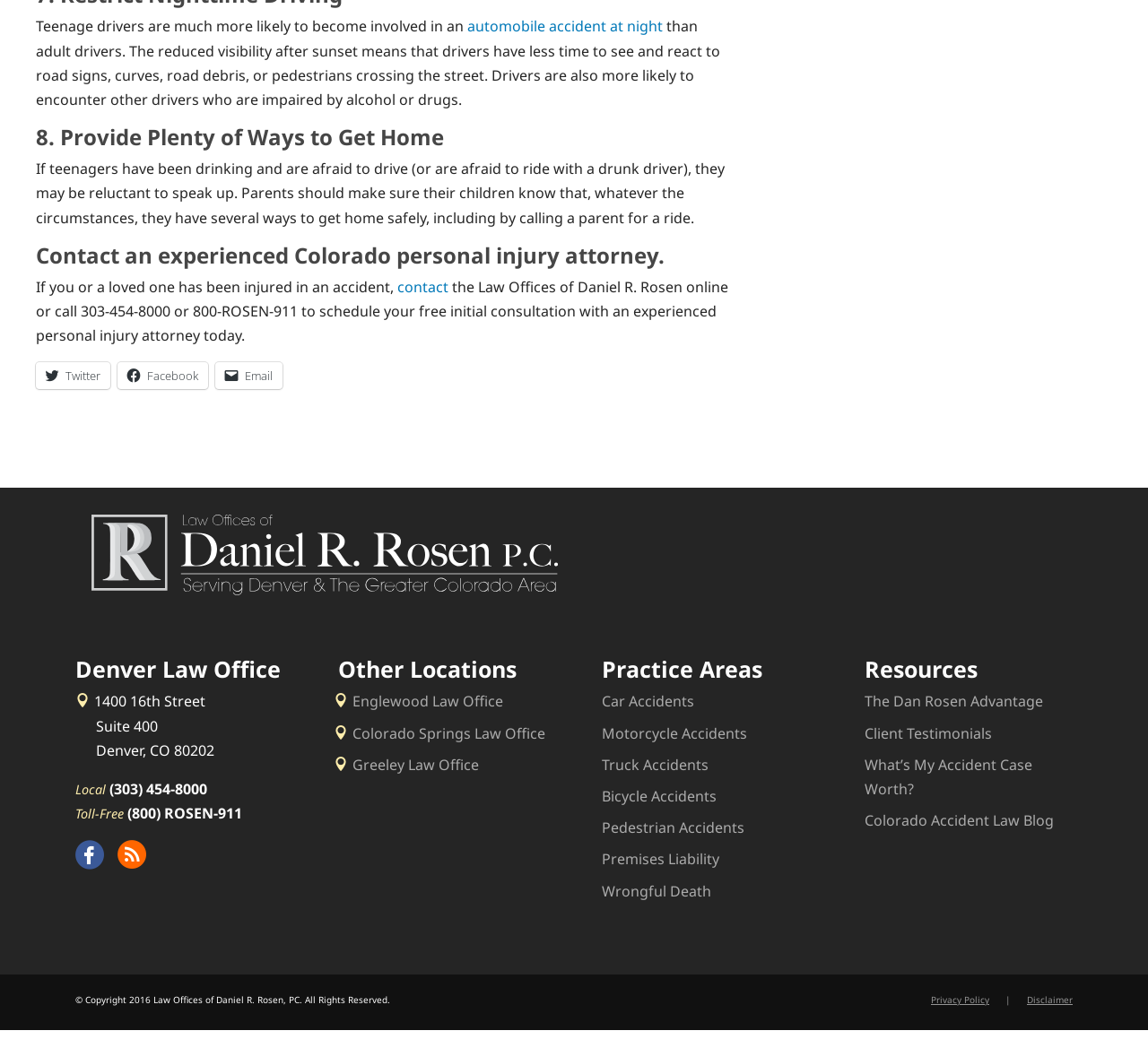Given the element description: "Colorado Accident Law Blog", predict the bounding box coordinates of this UI element. The coordinates must be four float numbers between 0 and 1, given as [left, top, right, bottom].

[0.753, 0.79, 0.918, 0.809]